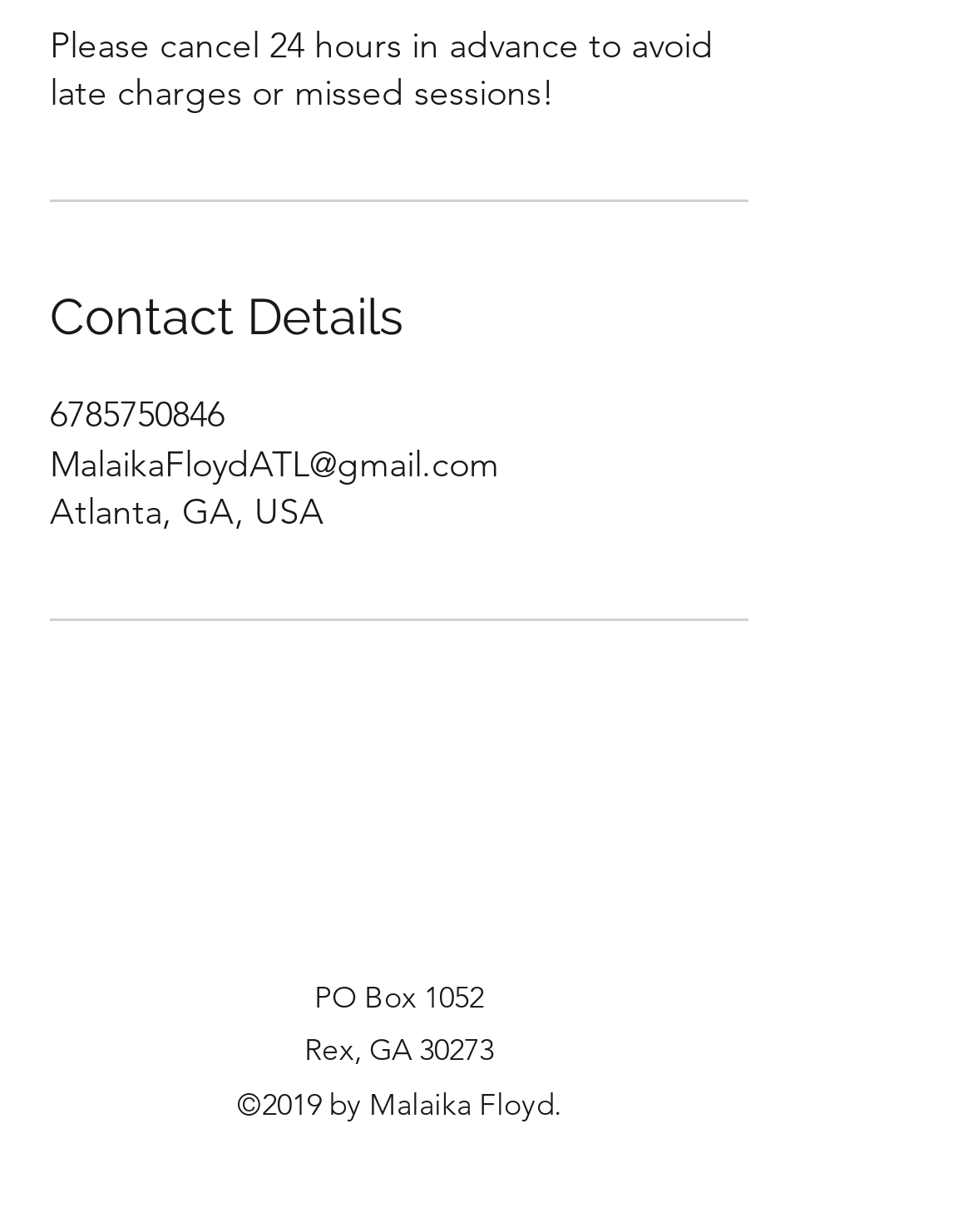By analyzing the image, answer the following question with a detailed response: What is the phone number?

I found the phone number by looking at the contact details section, where it is listed as '6785750846'.